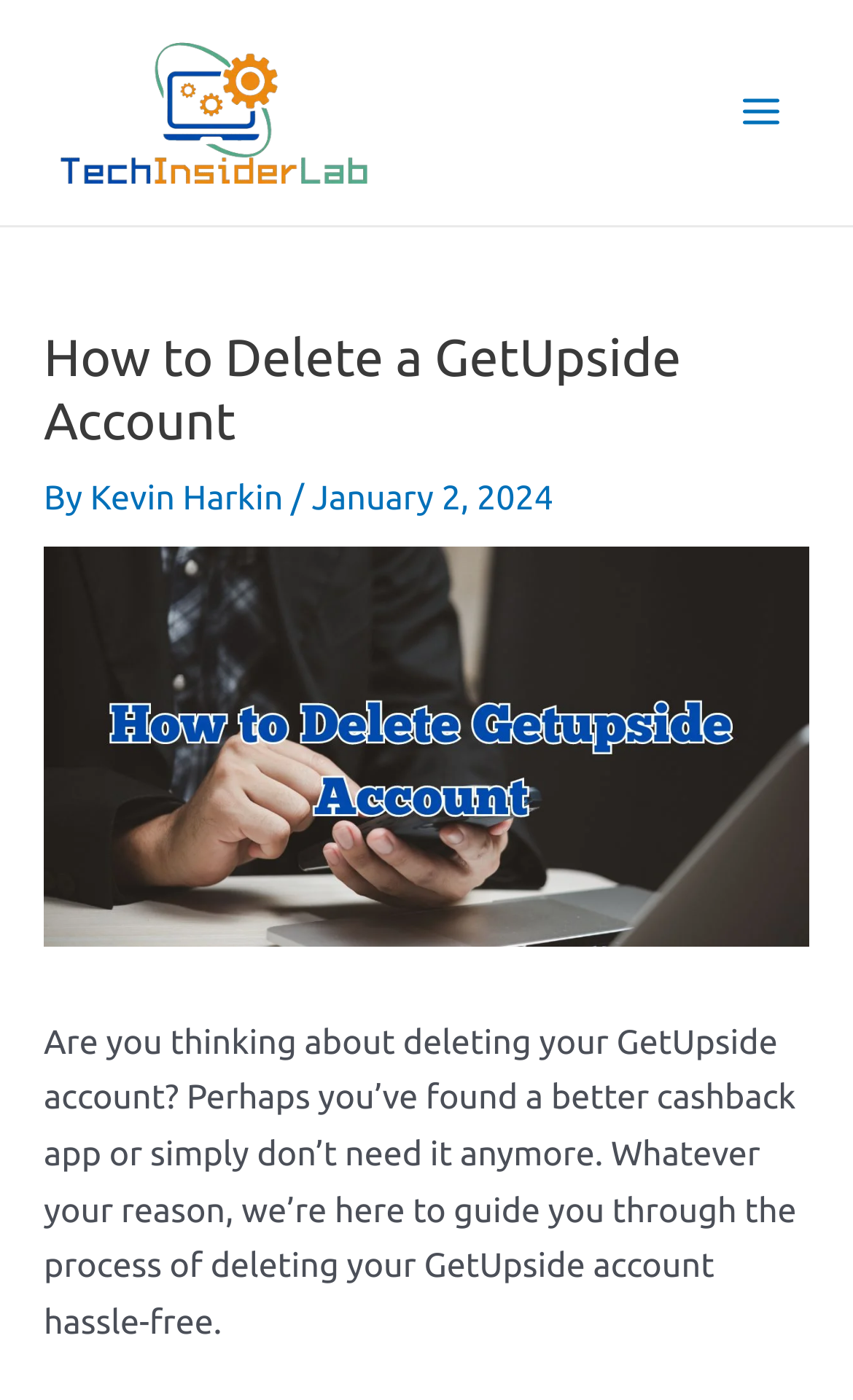What is the logo on the top left corner?
Use the screenshot to answer the question with a single word or phrase.

Tech Insider Lab